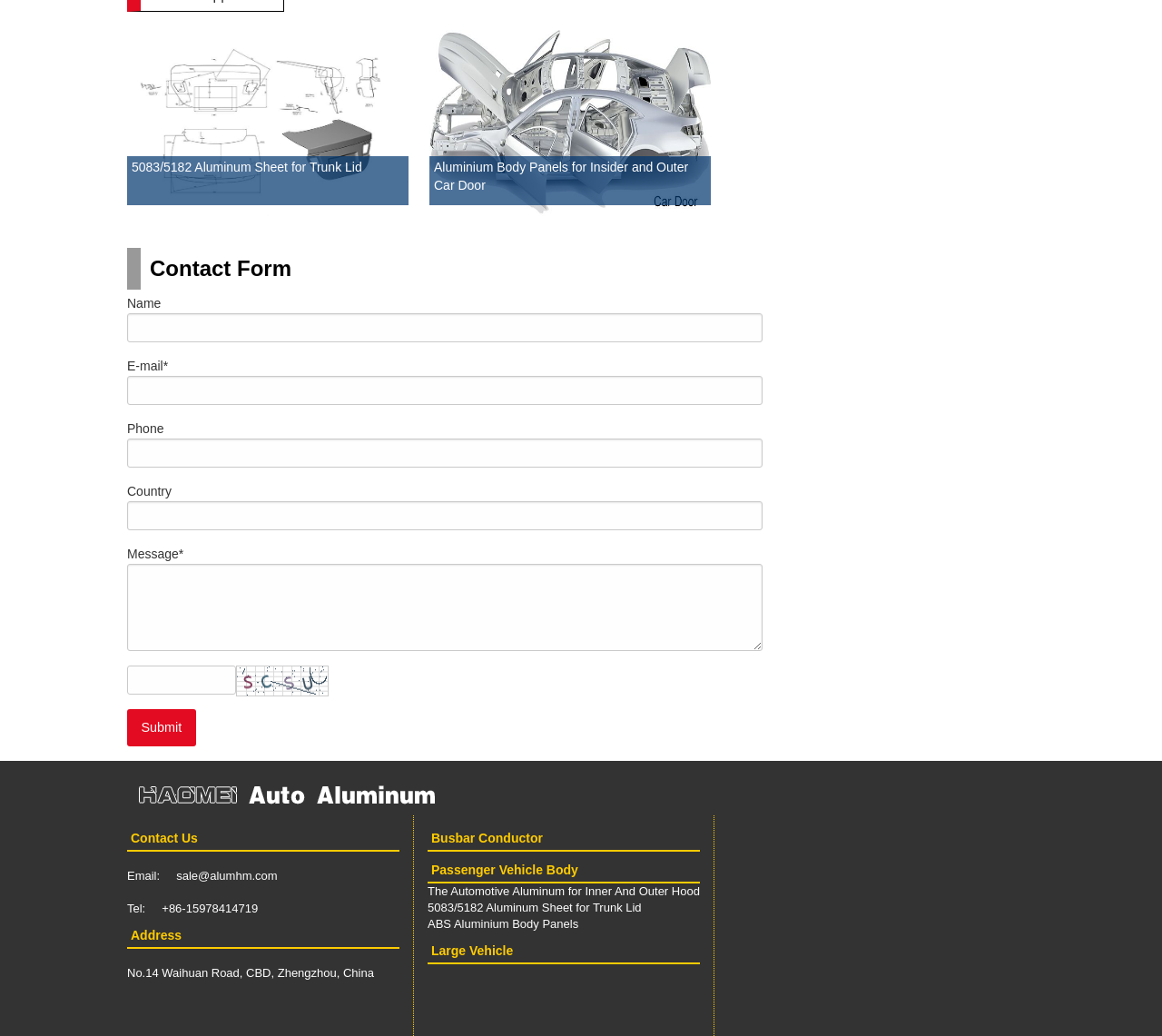Please identify the bounding box coordinates of the clickable area that will fulfill the following instruction: "Fill in the 'Name' field". The coordinates should be in the format of four float numbers between 0 and 1, i.e., [left, top, right, bottom].

[0.109, 0.302, 0.656, 0.33]